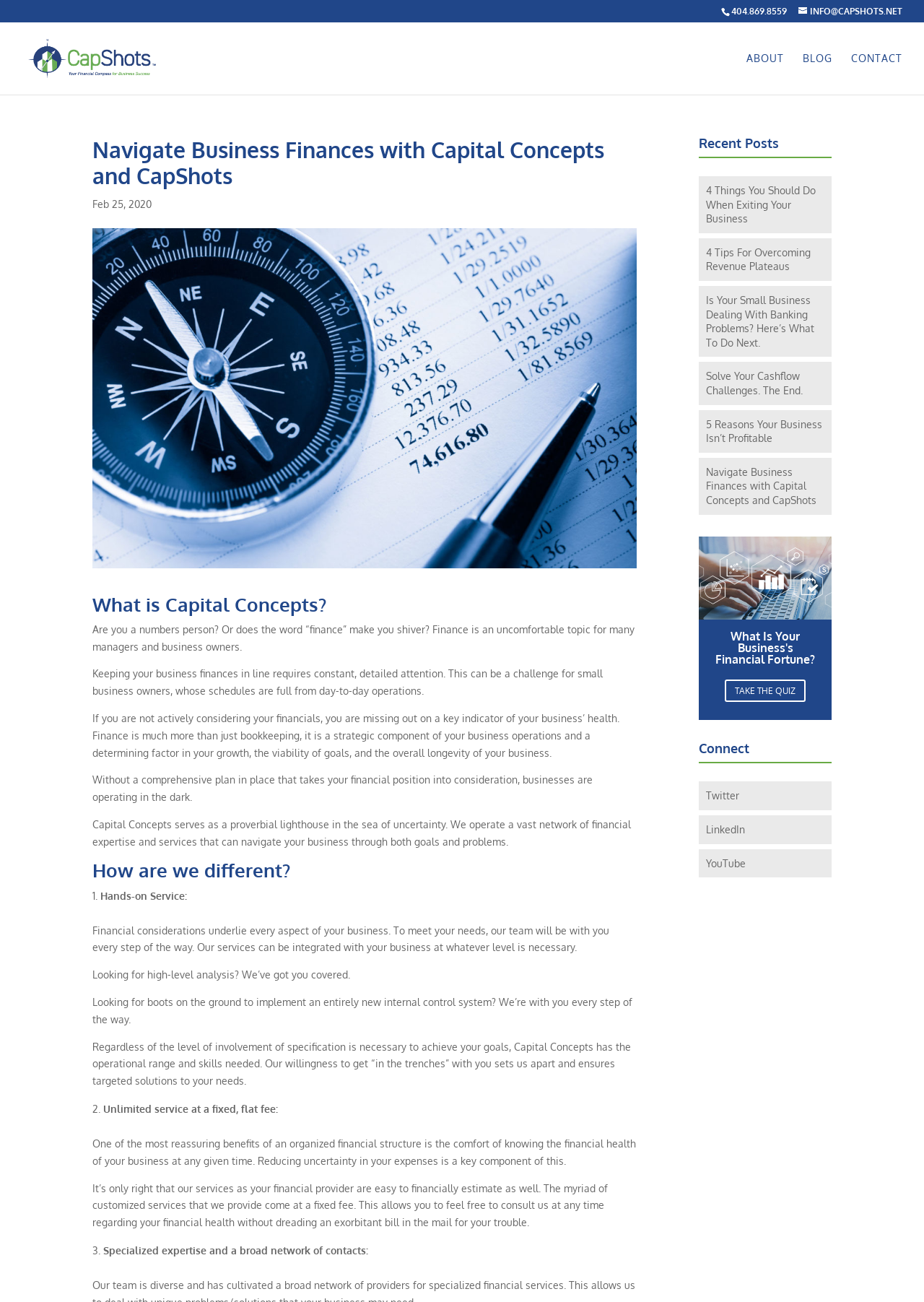Provide a short answer to the following question with just one word or phrase: What is the name of the social media platform with a link located at the bottom of the webpage?

Twitter